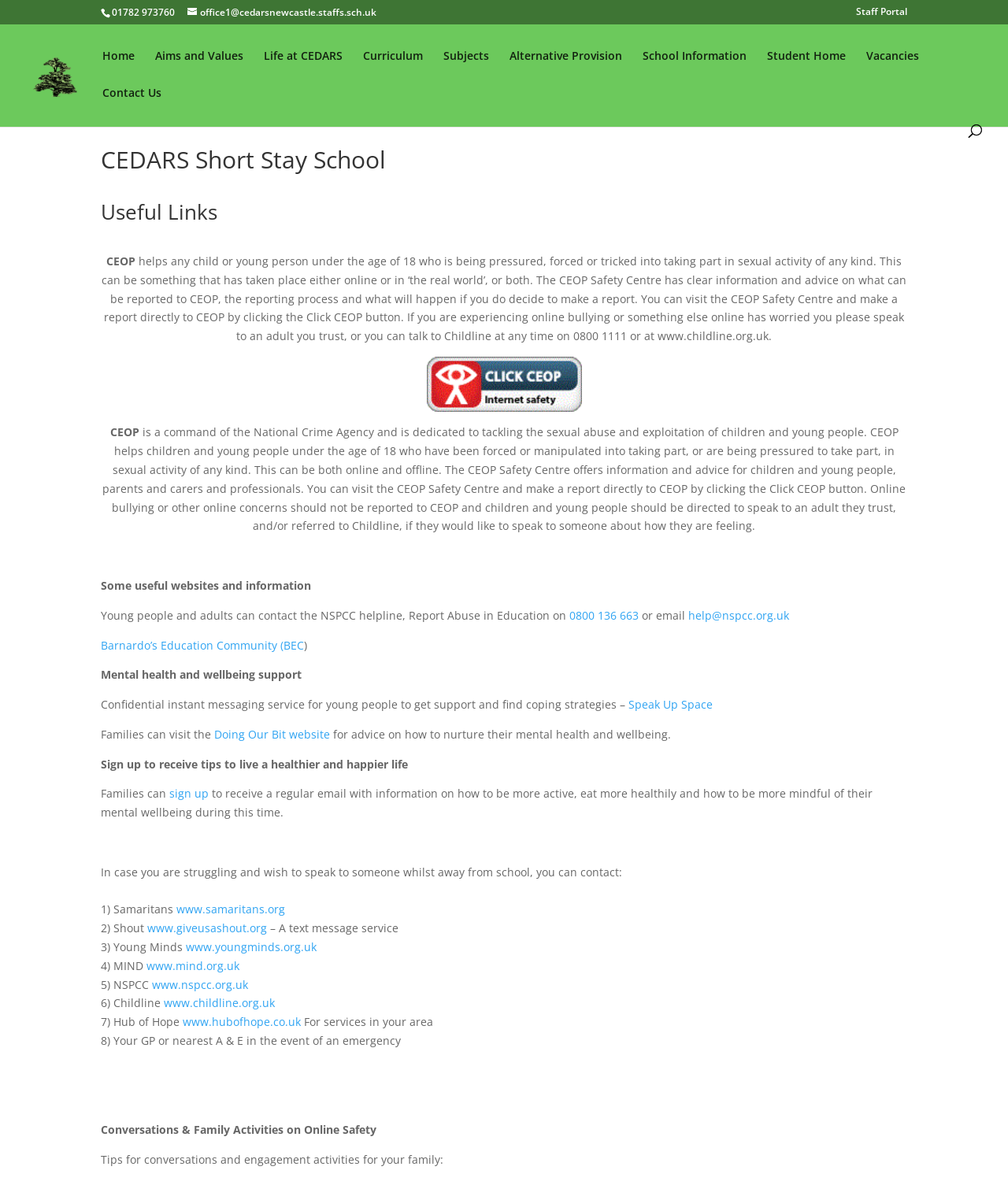For the given element description Doing Our Bit website, determine the bounding box coordinates of the UI element. The coordinates should follow the format (top-left x, top-left y, bottom-right x, bottom-right y) and be within the range of 0 to 1.

[0.212, 0.613, 0.327, 0.626]